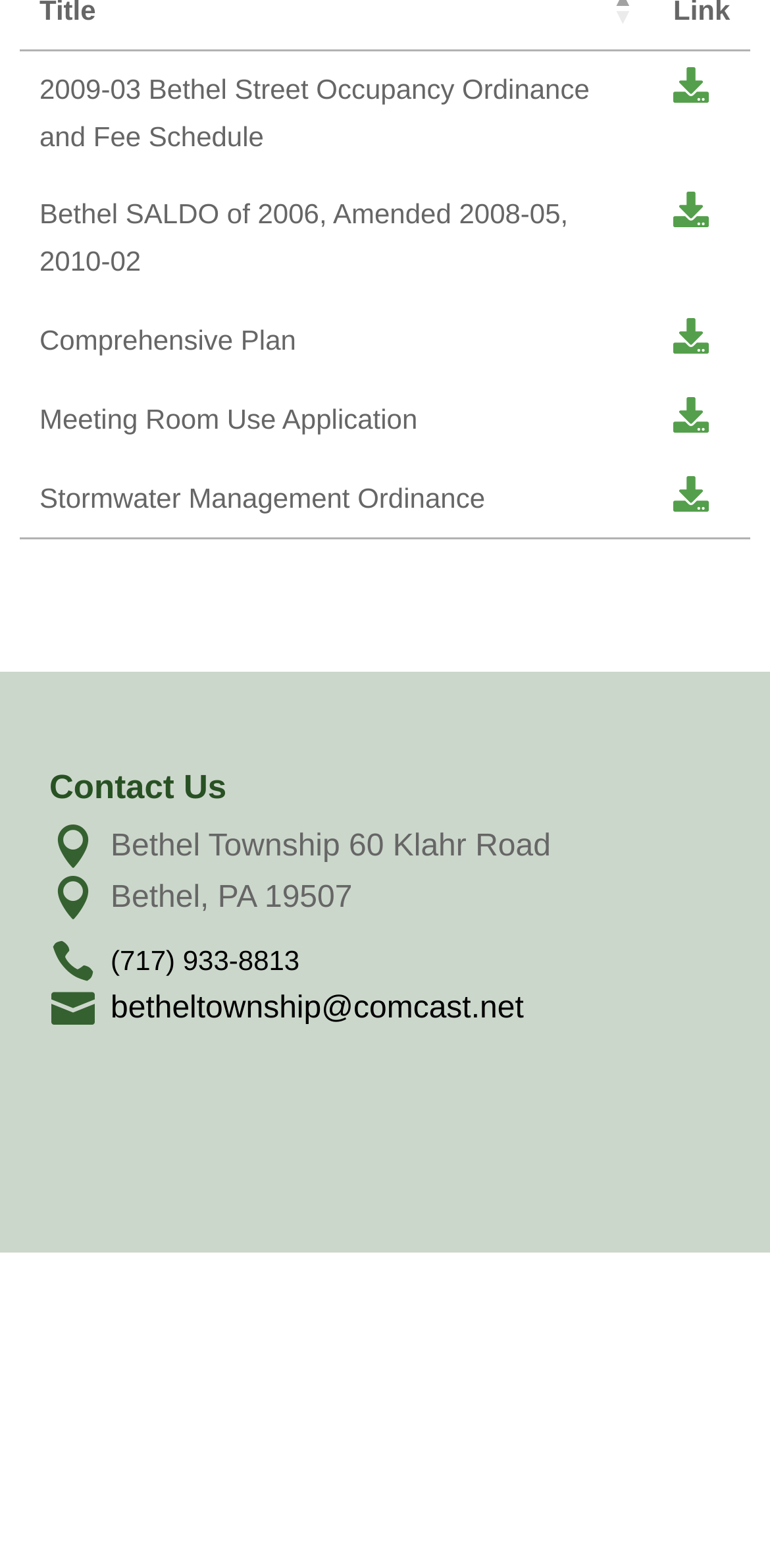Pinpoint the bounding box coordinates for the area that should be clicked to perform the following instruction: "Download the Bethel SALDO of 2006, Amended 2008-05, 2010-02".

[0.874, 0.123, 0.921, 0.145]